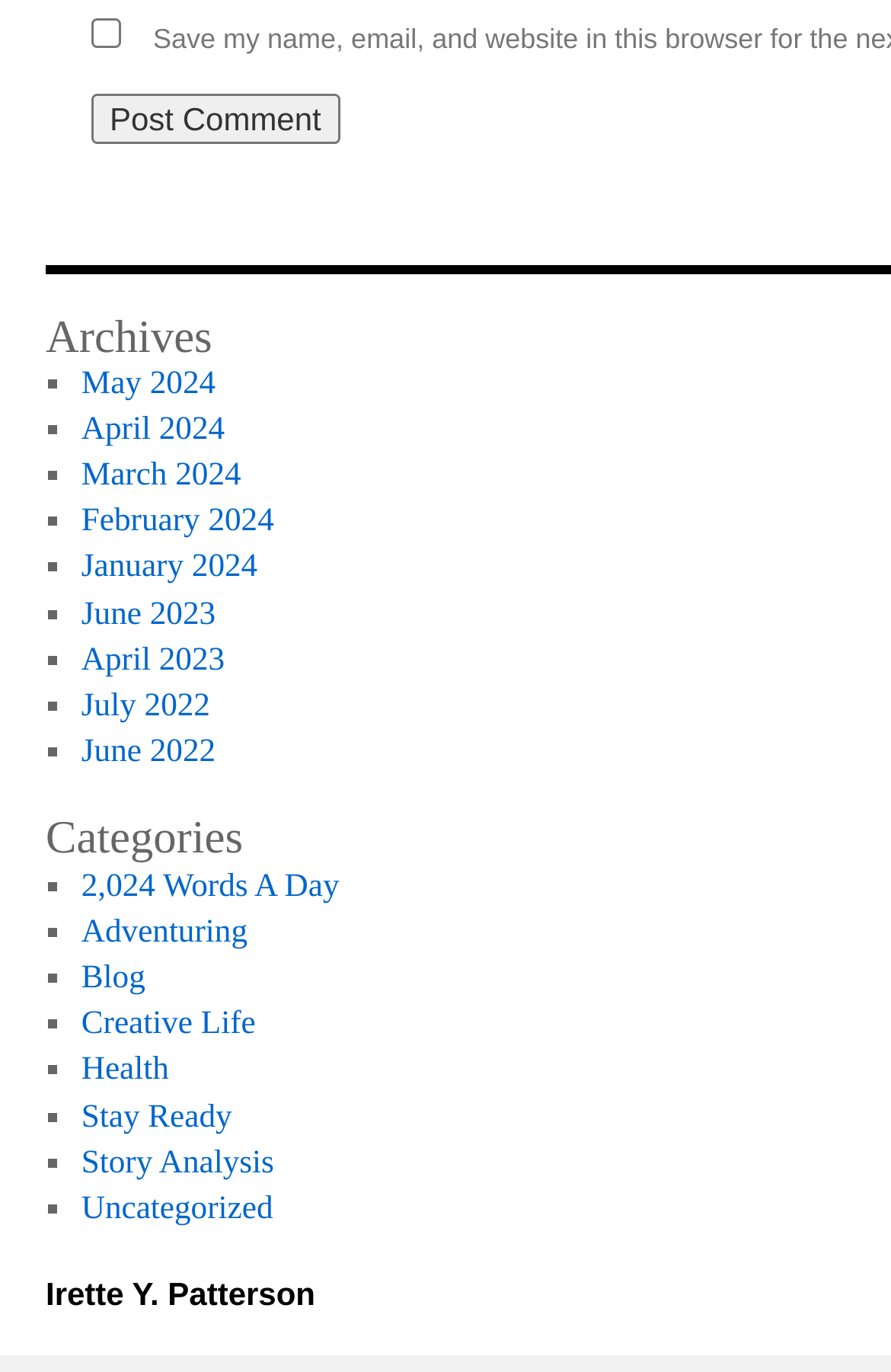From the element description: "Blog", extract the bounding box coordinates of the UI element. The coordinates should be expressed as four float numbers between 0 and 1, in the order [left, top, right, bottom].

[0.091, 0.763, 0.163, 0.789]